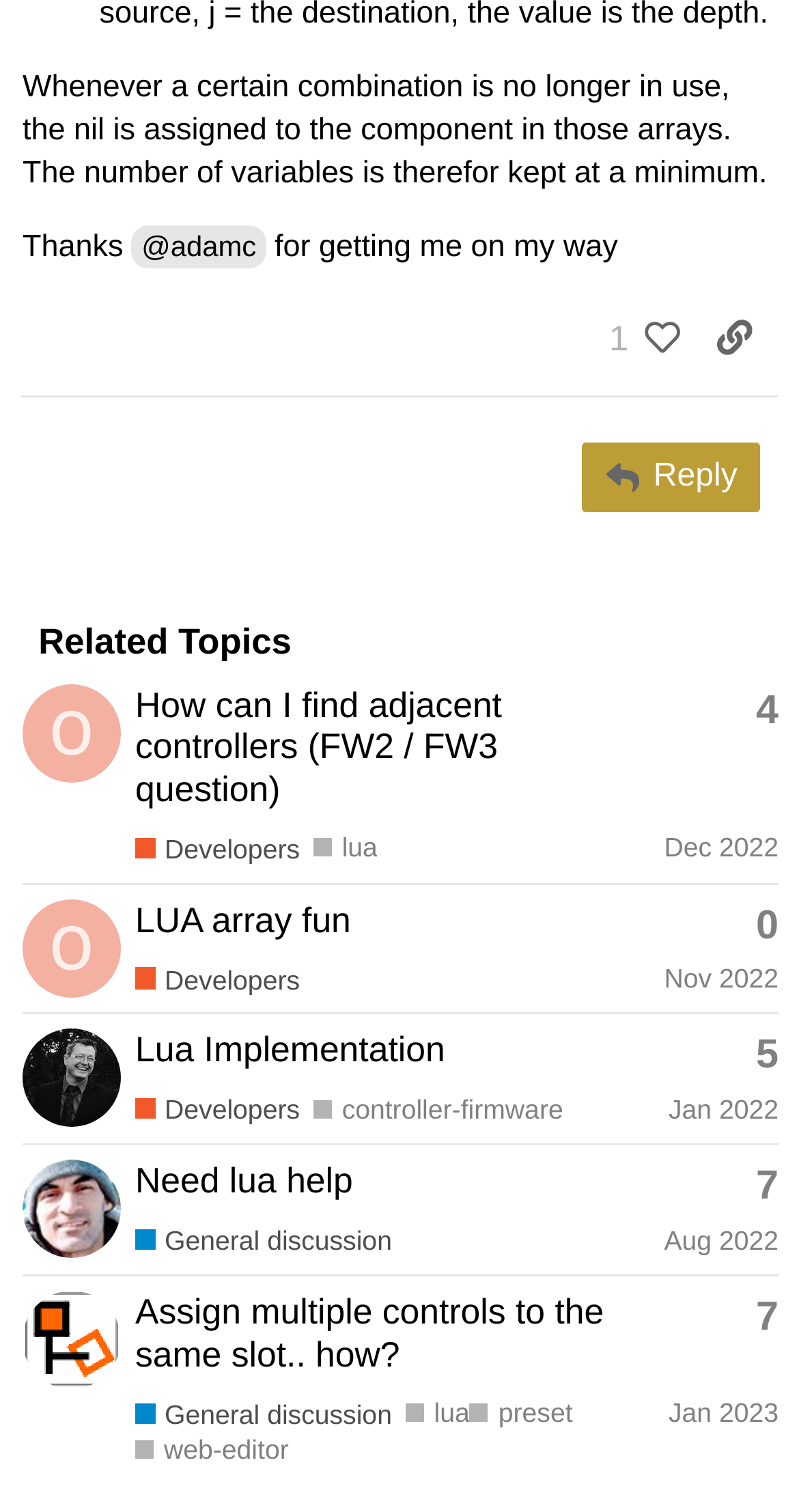What is the category of the topic 'How can I find adjacent controllers (FW2 / FW3 question)'?
Based on the visual content, answer with a single word or a brief phrase.

Developers